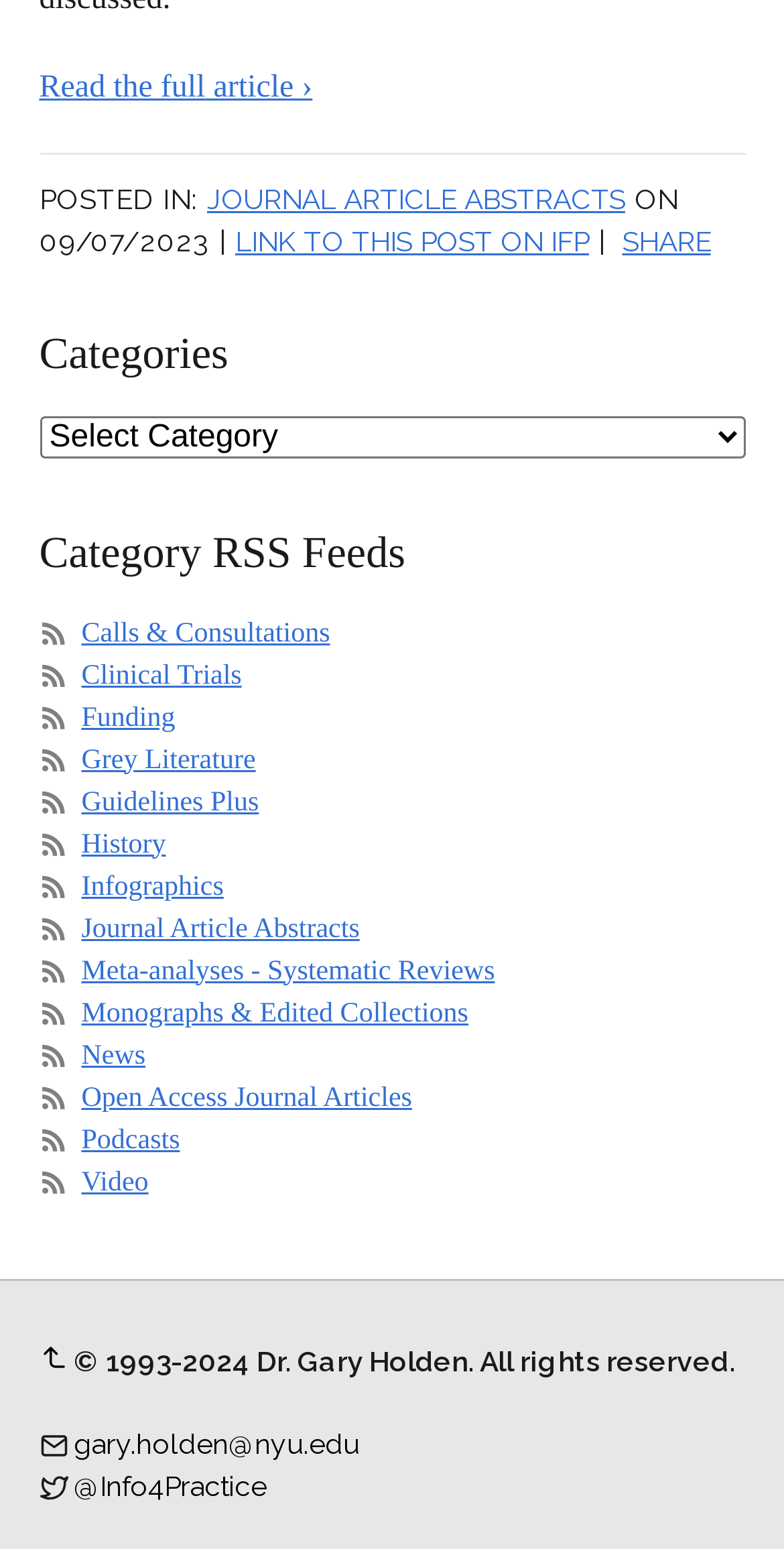Use a single word or phrase to answer the question: What is the name of the primary sidebar?

Primary Sidebar